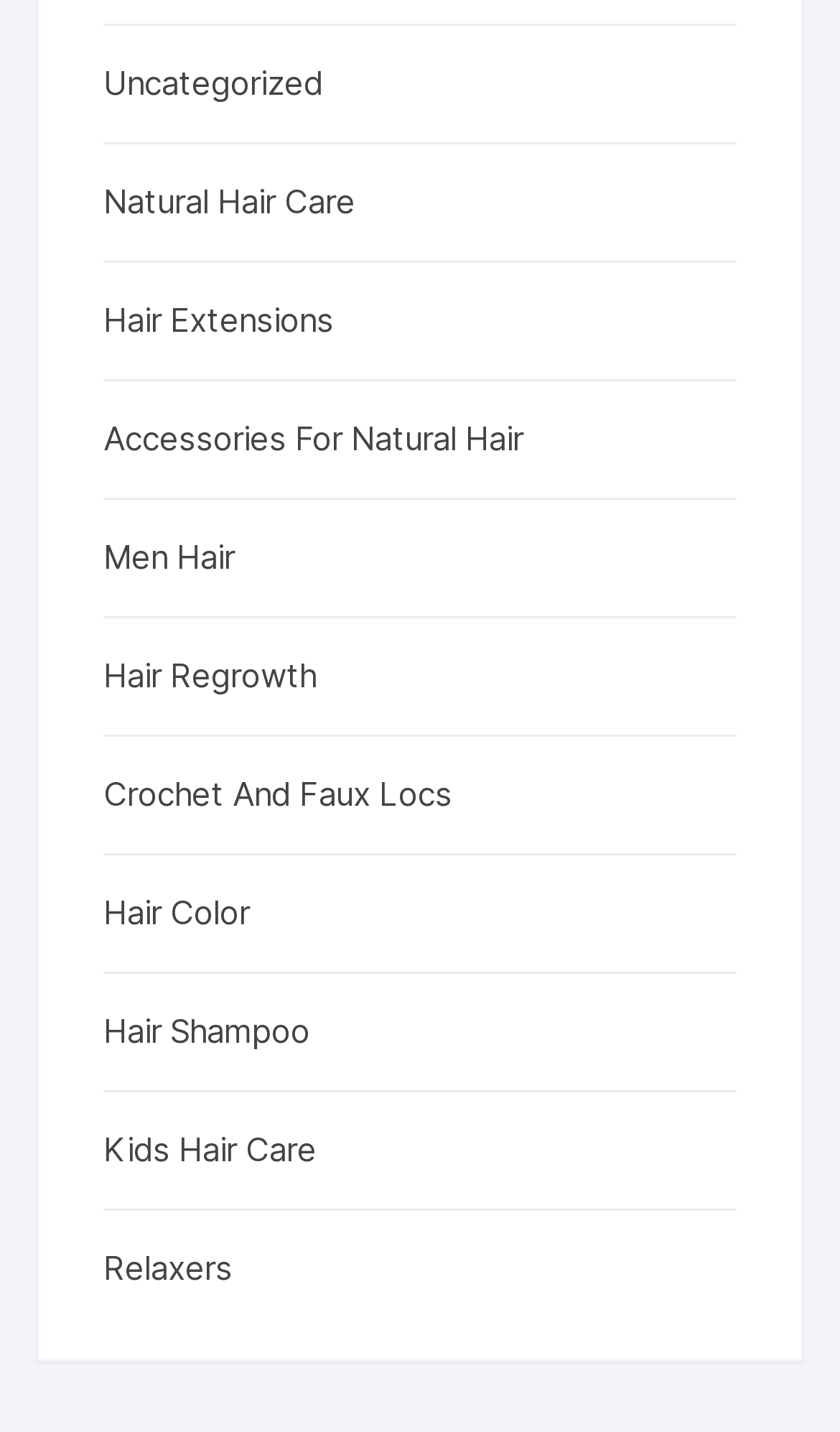Using the webpage screenshot, locate the HTML element that fits the following description and provide its bounding box: "Relaxers".

[0.123, 0.868, 0.802, 0.904]